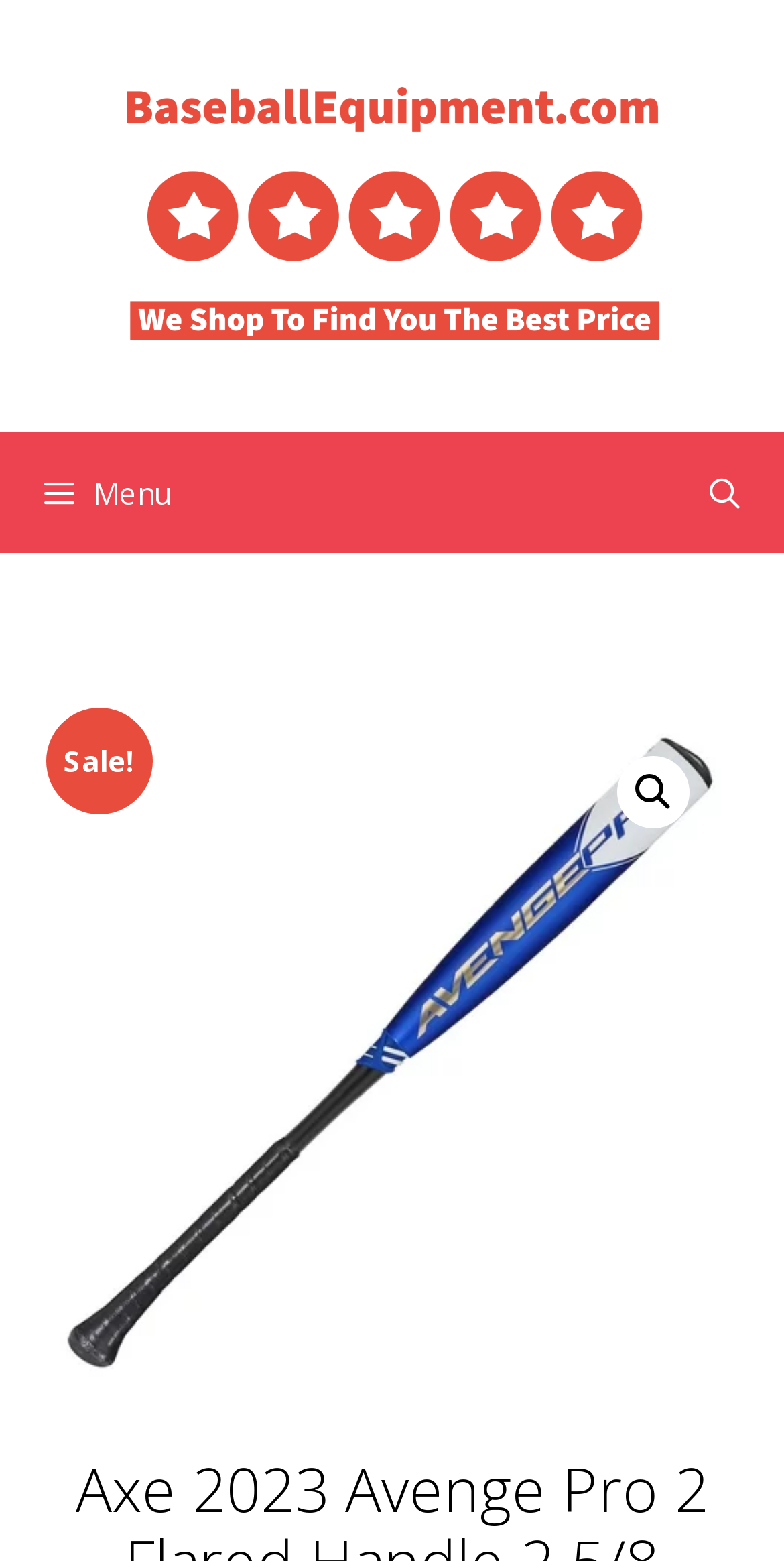Refer to the image and provide an in-depth answer to the question: 
What is the text of the static text element near the top of the page?

The static text element near the top of the page has the text 'Sale!'. This element is likely a promotional message or notification, and its location near the top of the page suggests that it is intended to be prominent and attention-grabbing.